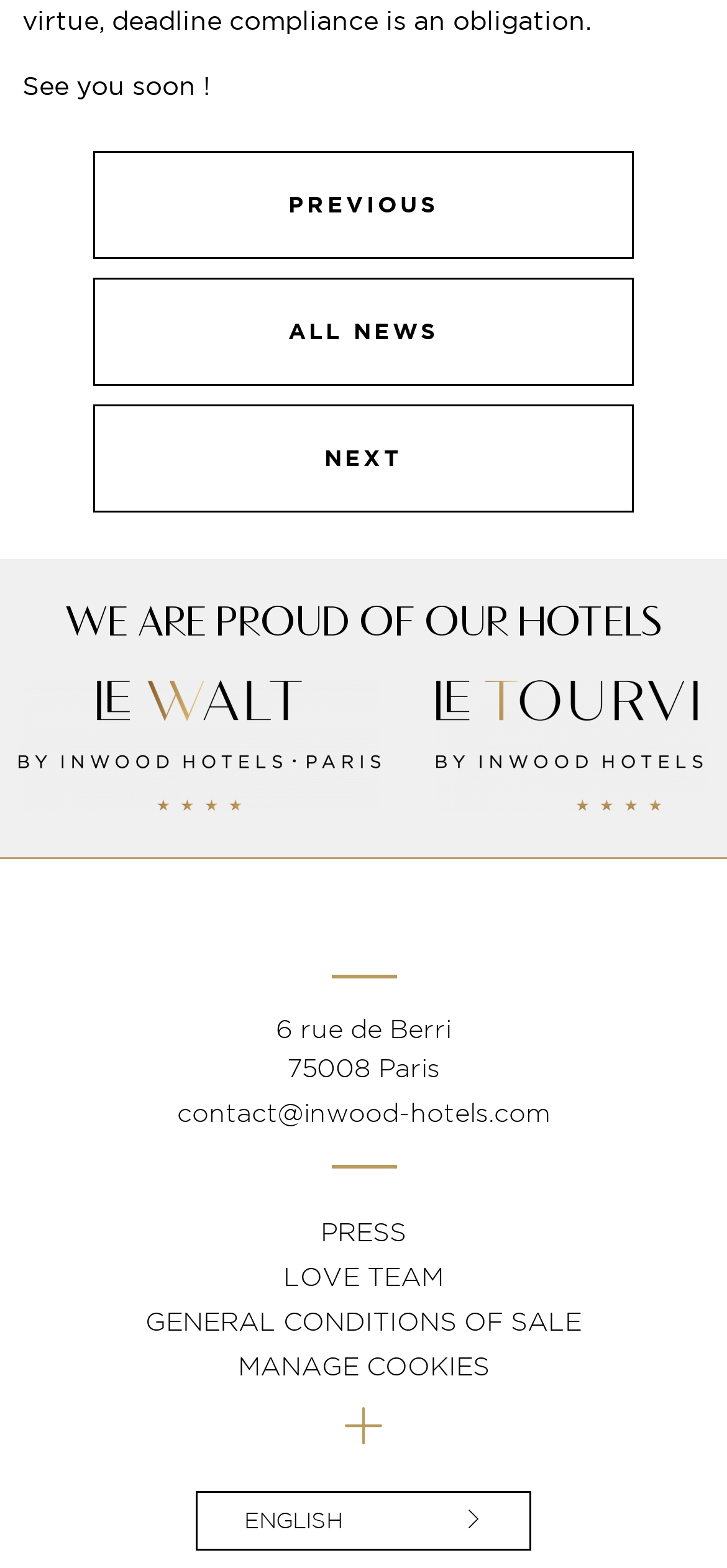Give the bounding box coordinates for the element described by: "Love team".

[0.39, 0.805, 0.61, 0.824]